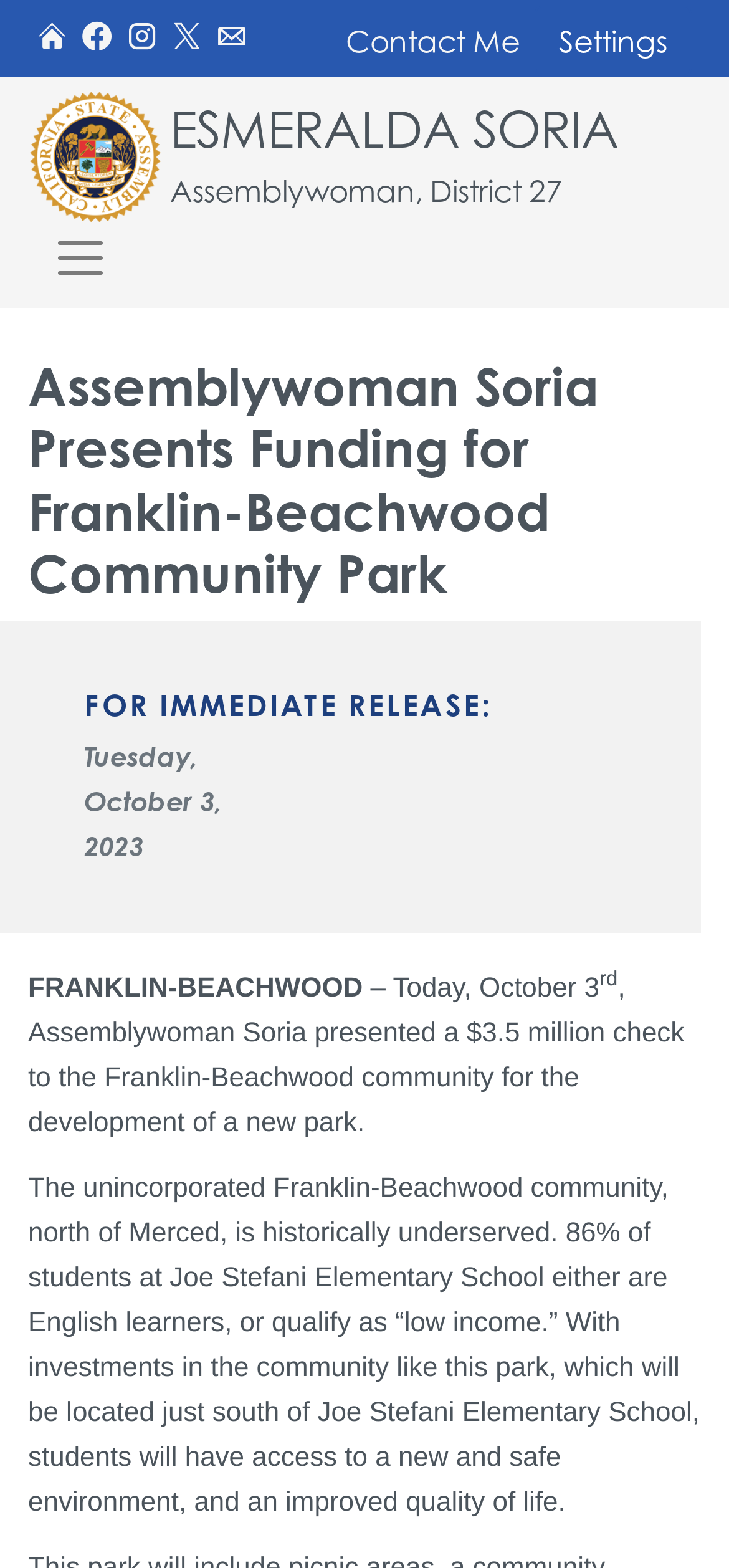Locate the bounding box coordinates of the element I should click to achieve the following instruction: "Toggle the navigation menu".

[0.041, 0.142, 0.179, 0.187]